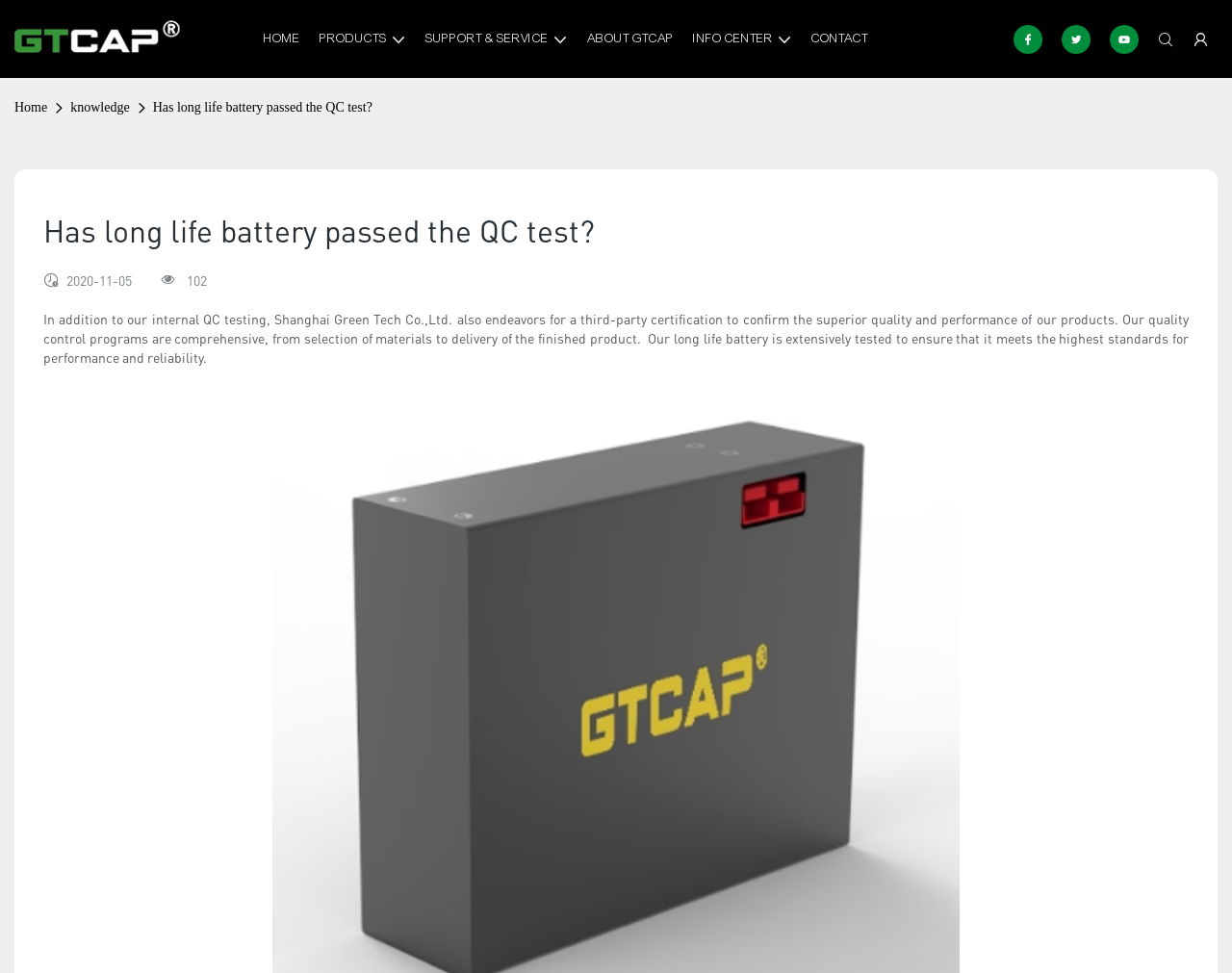How many links are present in the navigation menu? Please answer the question using a single word or phrase based on the image.

6